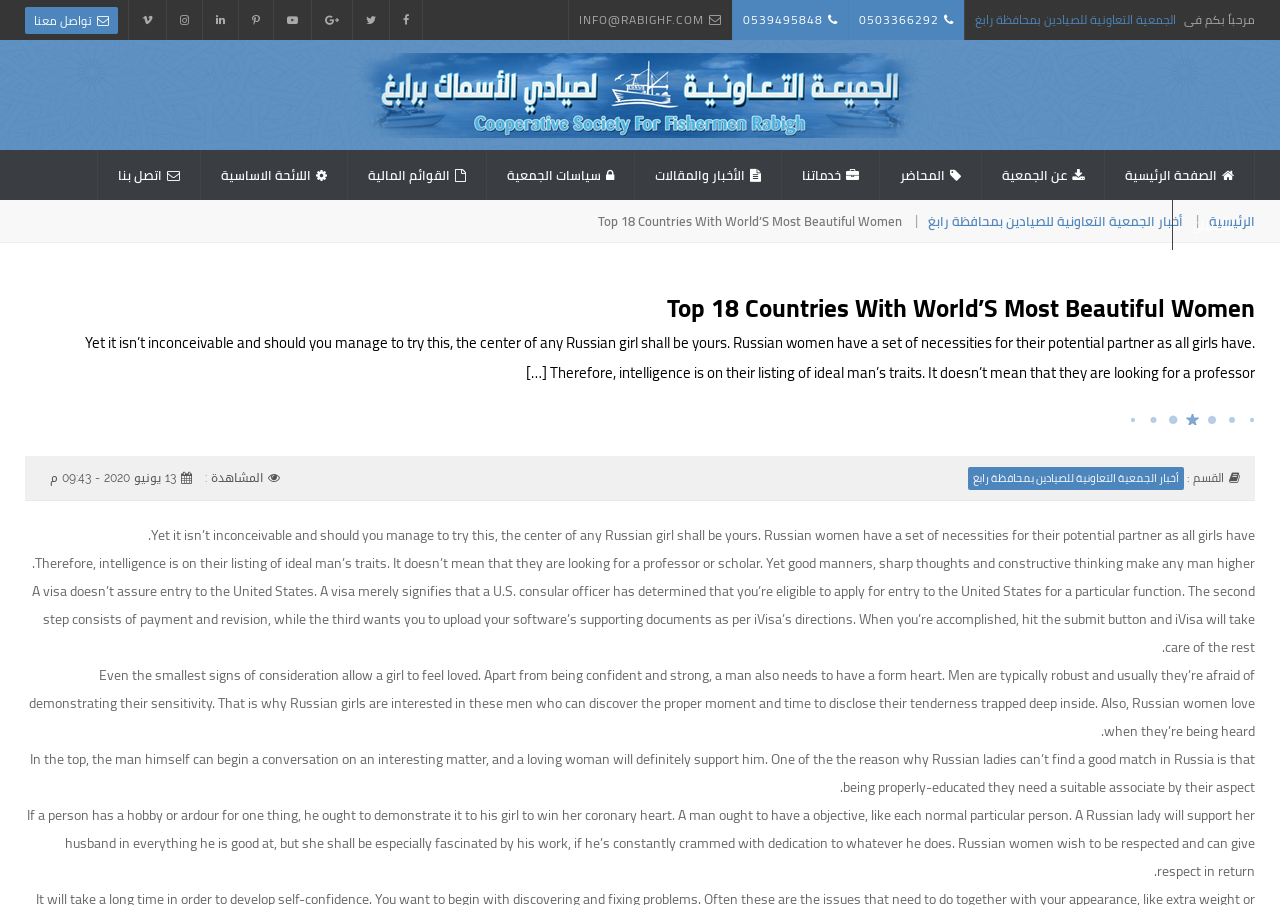Generate an in-depth caption that captures all aspects of the webpage.

This webpage appears to be a blog or news article page with a mix of Arabic and English content. At the top, there is a welcome message in Arabic, "مرحباً بكم فى", followed by three phone numbers and an email address. Below this, there are several social media links and a logo of the "الجمعية التعاونية للصيادين بمحافظة رابغ" (Cooperative Association of Fishermen in Rabigh Governorate).

The main content of the page is an article titled "Top 18 Countries With World’S Most Beautiful Women". The article is in English and discusses the characteristics that Russian women look for in a partner. The text is divided into several paragraphs, each describing a different trait, such as intelligence, good manners, and a form heart.

On the right side of the page, there is a menu with several links, including "الصفحة الرئيسية" (Home Page), "عن الجمعية" (About the Association), "المحاضر" (Lectures), "خدماتنا" (Our Services), "الأخبار والمقالات" (News and Articles), and "سياسات الجمعية" (Association Policies).

At the bottom of the page, there are additional links, including "استبيان" (Survey) and "الرئيسية" (Home). There is also a section with the title "القسم :" (Section:) and a link to "أخبار الجمعية التعاونية للصيادين بمحافظة رابغ" (News of the Cooperative Association of Fishermen in Rabigh Governorate).